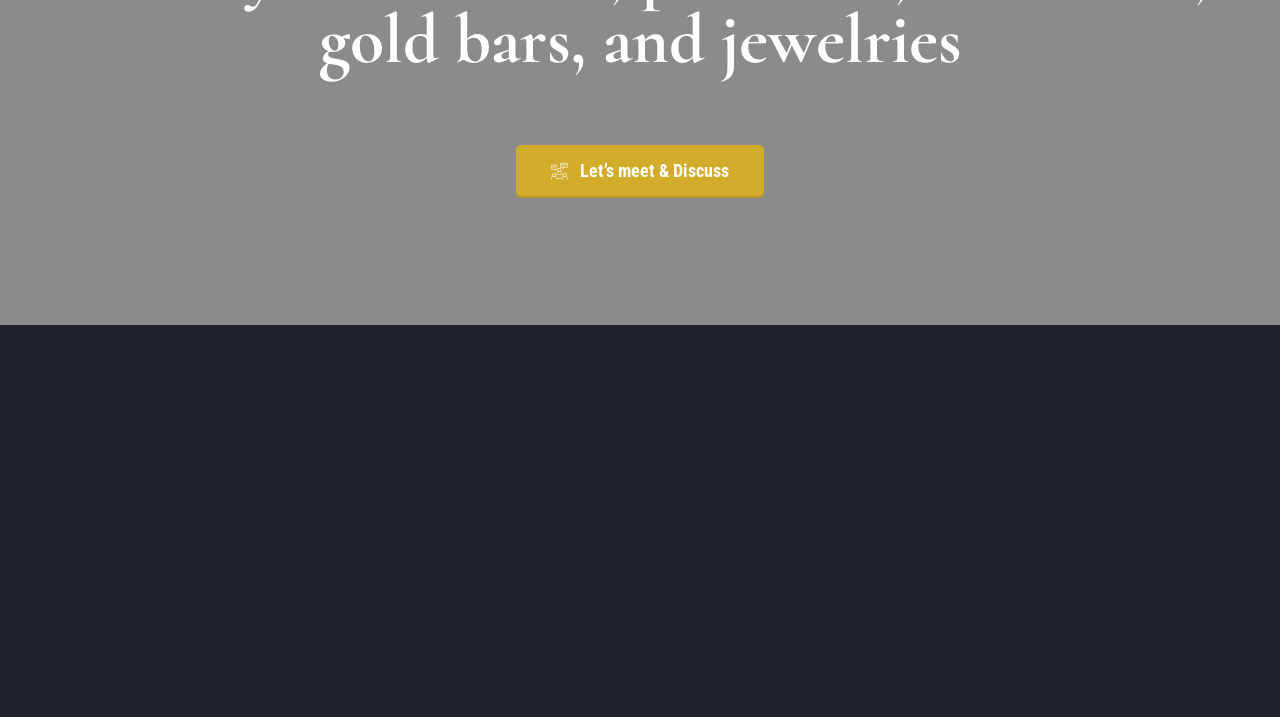Can you identify the bounding box coordinates of the clickable region needed to carry out this instruction: 'Visit Home page'? The coordinates should be four float numbers within the range of 0 to 1, stated as [left, top, right, bottom].

[0.677, 0.664, 0.704, 0.69]